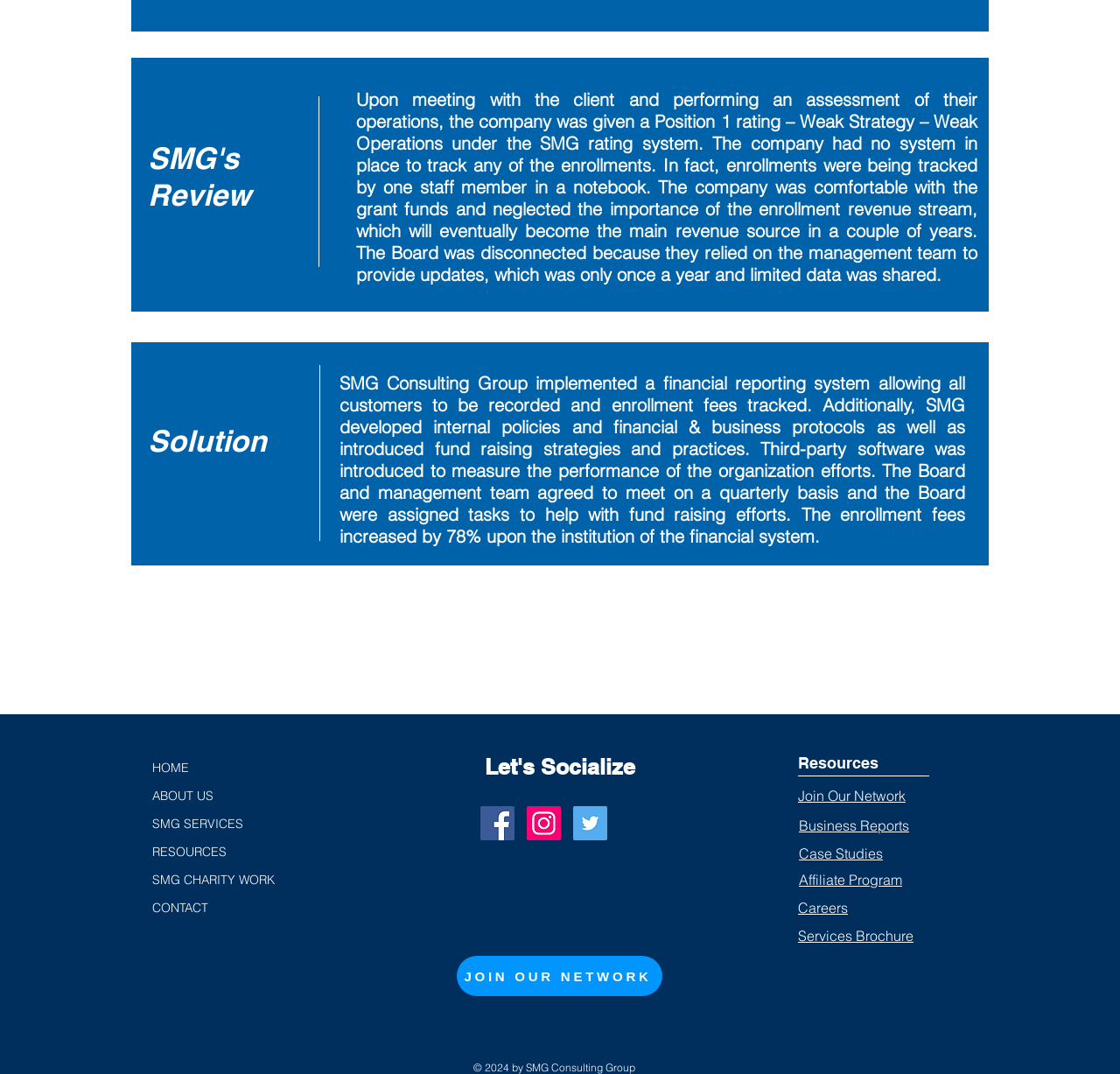Based on the element description: "Business Reports", identify the UI element and provide its bounding box coordinates. Use four float numbers between 0 and 1, [left, top, right, bottom].

[0.713, 0.761, 0.812, 0.777]